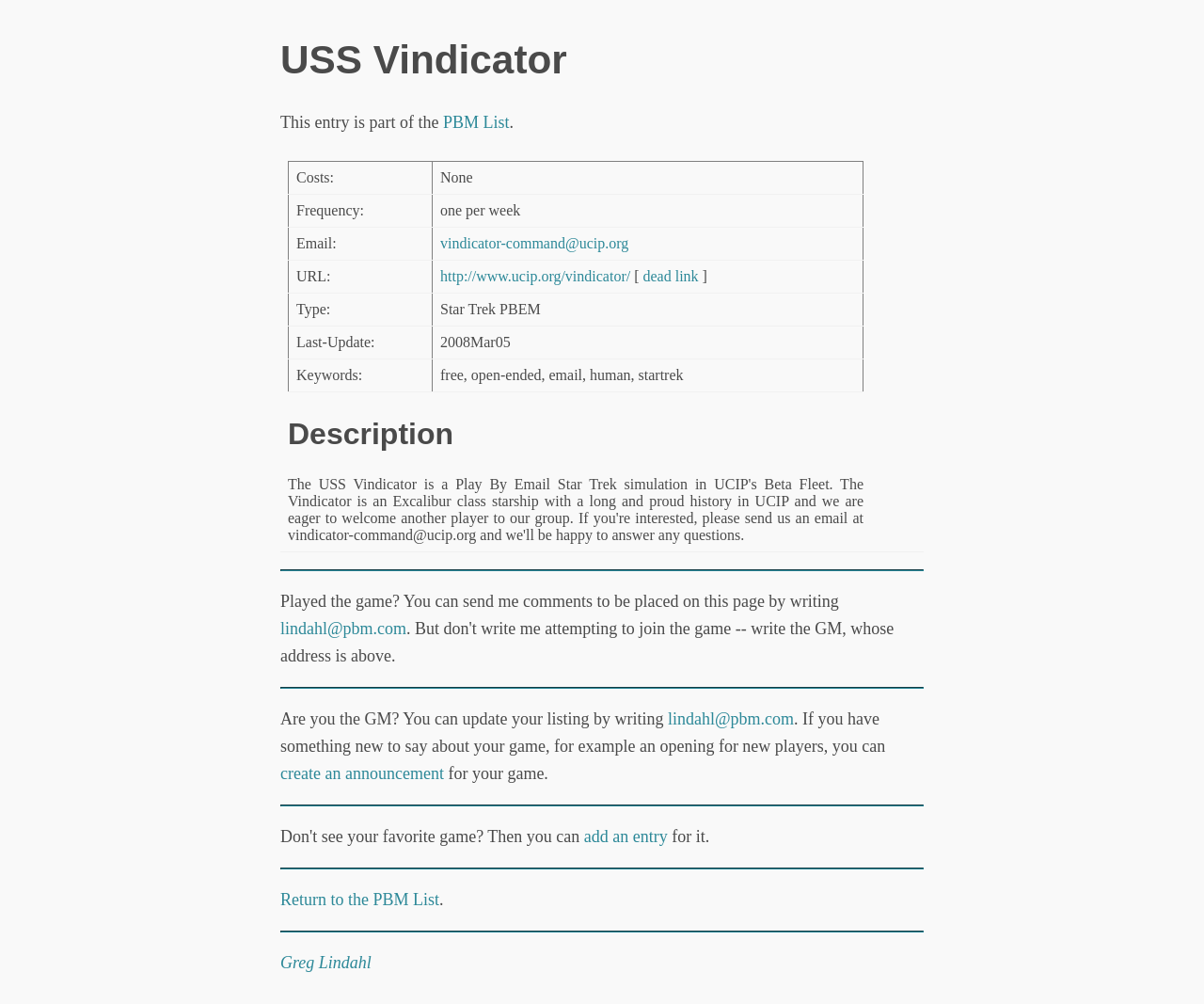Explain the features and main sections of the webpage comprehensively.

The webpage is about the USS Vindicator, a Play By Email Star Trek simulation. At the top, there is a heading with the title "USS Vindicator" and a brief description stating that it is part of the PBM List. Below this, there is a table with various details about the simulation, including its description, costs, frequency, email, URL, type, last update, and keywords.

The description explains that the USS Vindicator is an Excalibur class starship with a long and proud history in UCIP's Beta Fleet, and that they are eager to welcome another player to their group. The table also includes links to the simulation's email and URL, as well as a note that the URL is a dead link.

Below the table, there are several sections of text and links. One section invites players to send comments about the game, while another section is addressed to the game master, providing instructions on how to update the listing. There is also a link to create an announcement for the game.

Further down, there is a link to add an entry for the game, followed by a separator line. Below this, there is a link to return to the PBM List, and another separator line. At the very bottom, there is a link to Greg Lindahl, likely the creator or administrator of the webpage.